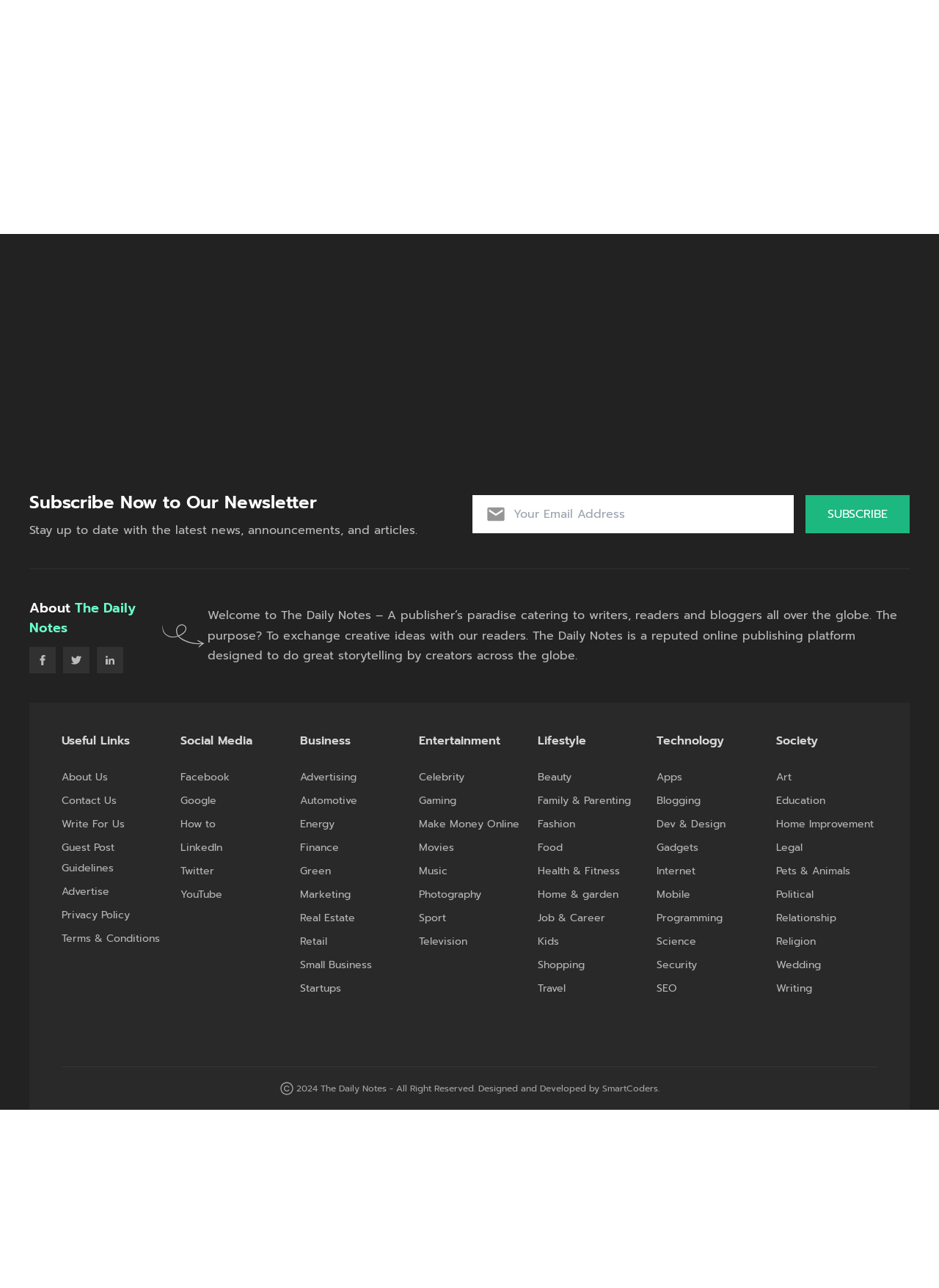Identify the bounding box coordinates for the UI element described by the following text: "name="esfpx_email" placeholder="Your Email Address"". Provide the coordinates as four float numbers between 0 and 1, in the format [left, top, right, bottom].

[0.503, 0.384, 0.845, 0.414]